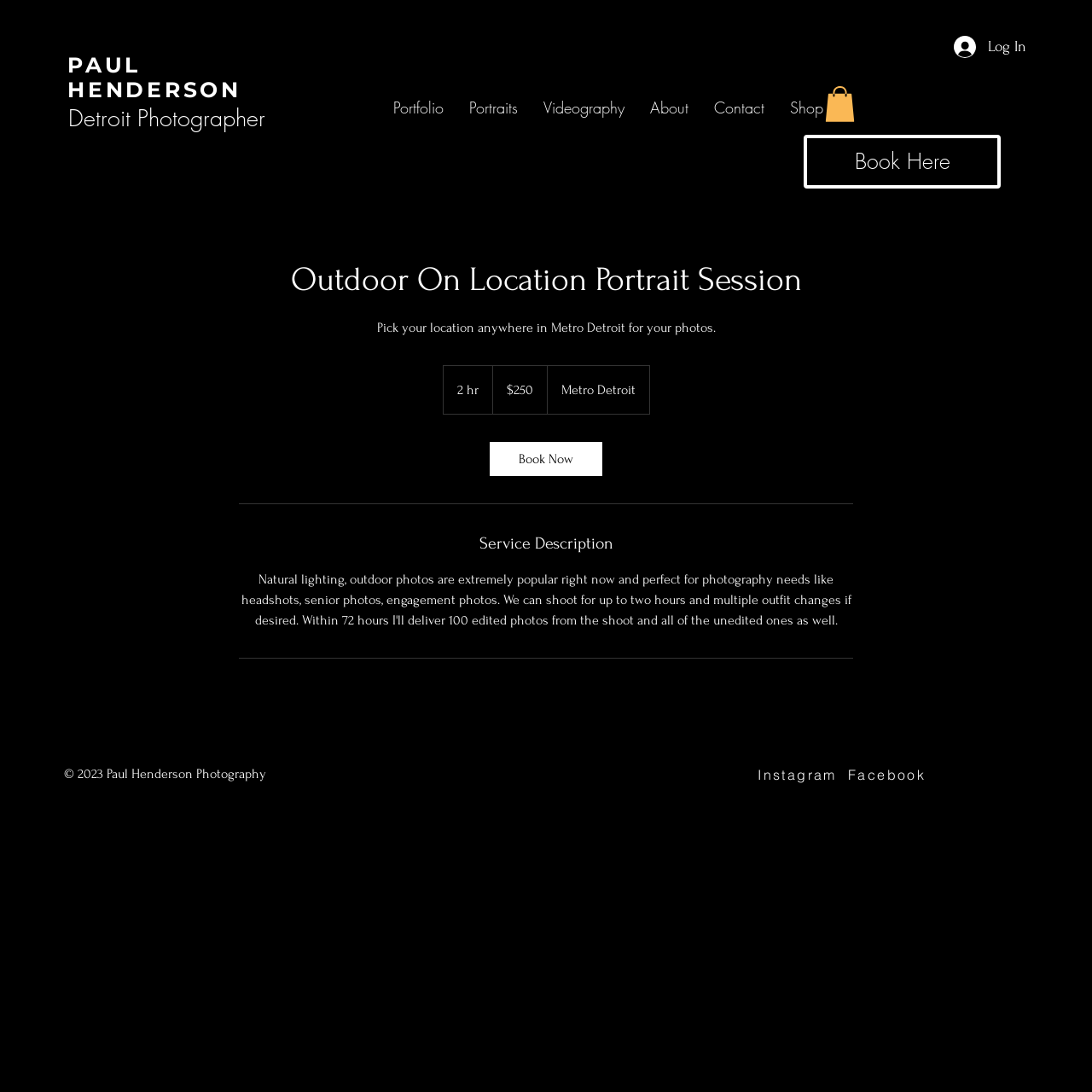What social media platforms are linked at the bottom of the page?
Based on the visual details in the image, please answer the question thoroughly.

The social media platforms linked at the bottom of the page are Instagram and Facebook, as indicated by the link elements with text 'Instagram' and 'Facebook' respectively.